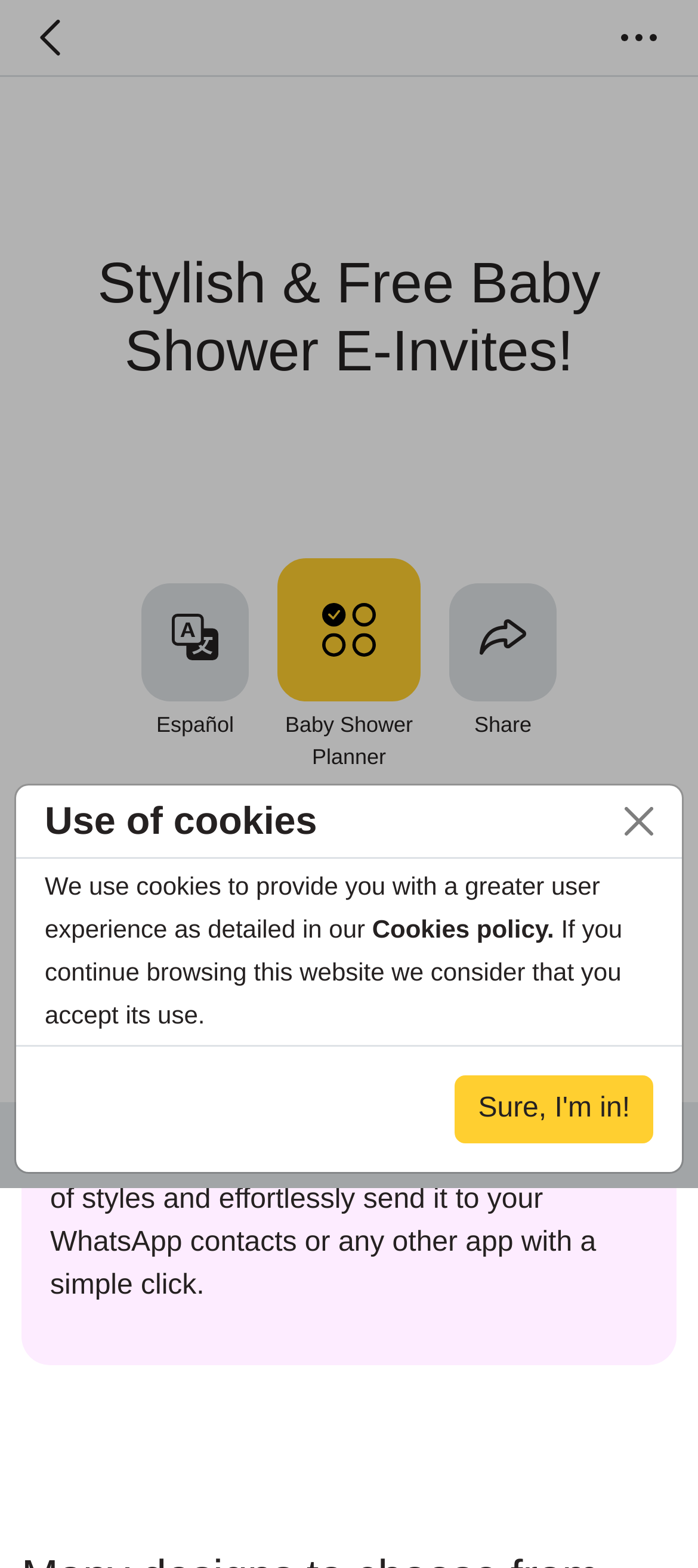Please find the top heading of the webpage and generate its text.

Stylish & Free Baby Shower E-Invites!